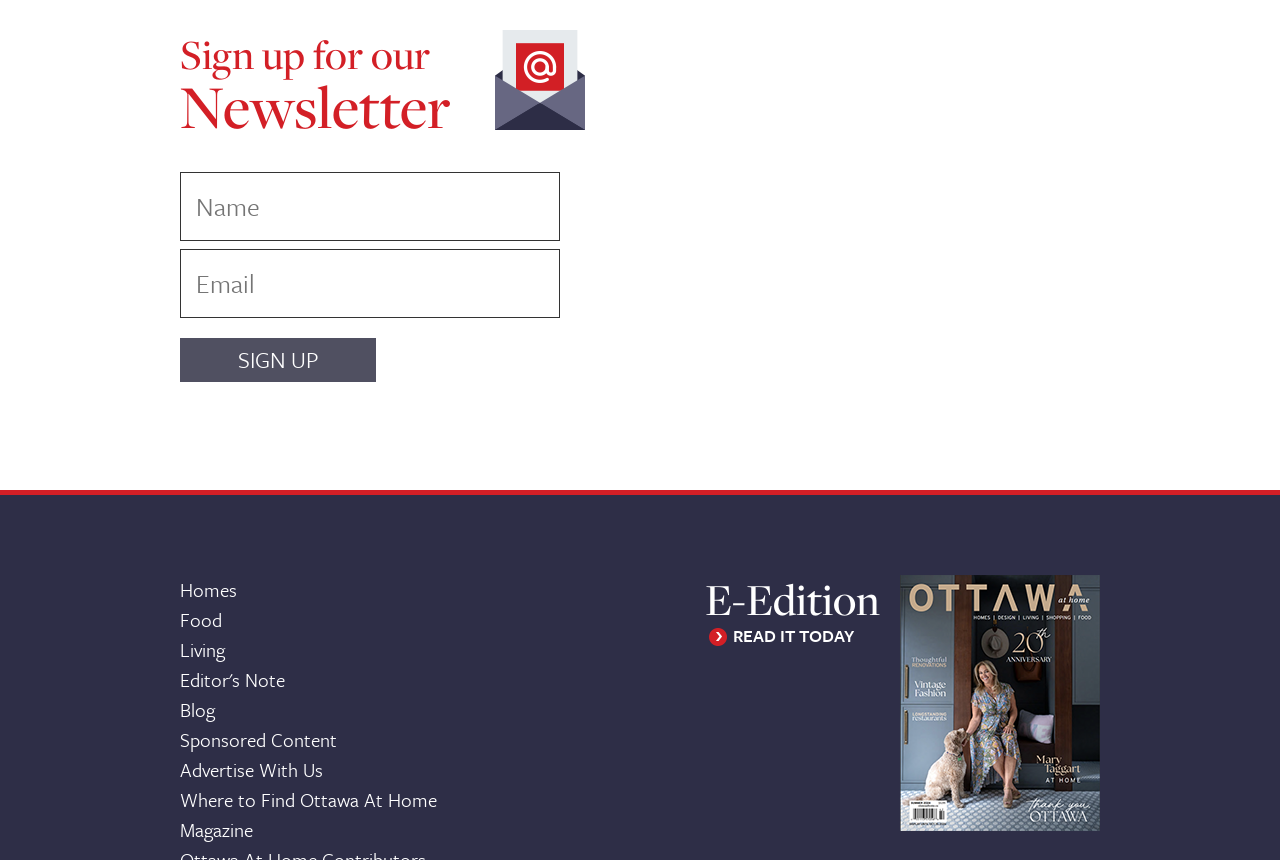Pinpoint the bounding box coordinates of the element to be clicked to execute the instruction: "Subscribe to the newsletter".

[0.141, 0.393, 0.294, 0.444]